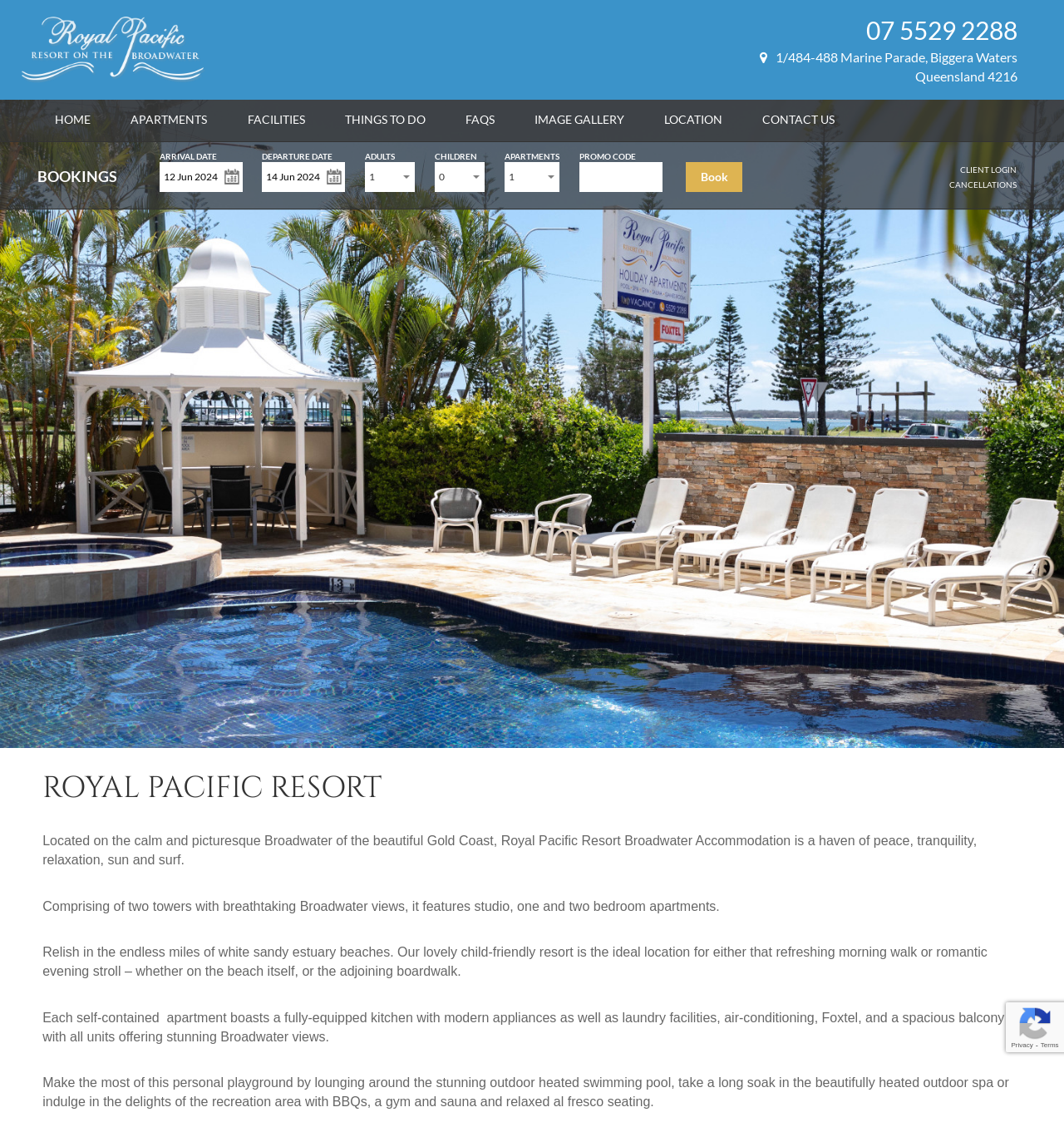Identify the bounding box coordinates for the UI element described as follows: "Contact Us". Ensure the coordinates are four float numbers between 0 and 1, formatted as [left, top, right, bottom].

[0.717, 0.089, 0.785, 0.124]